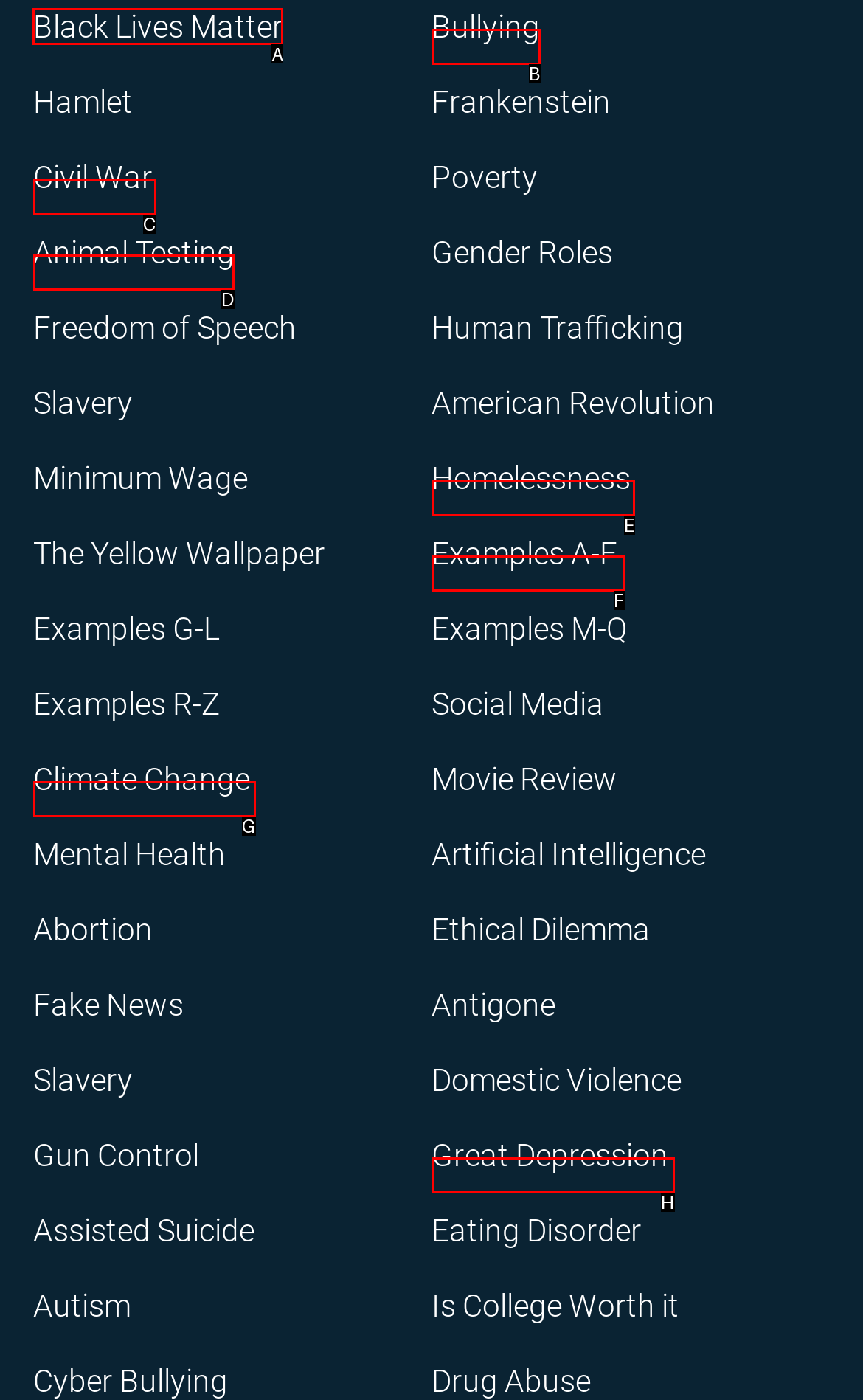Select the letter associated with the UI element you need to click to perform the following action: Click on the link to learn about Black Lives Matter
Reply with the correct letter from the options provided.

A